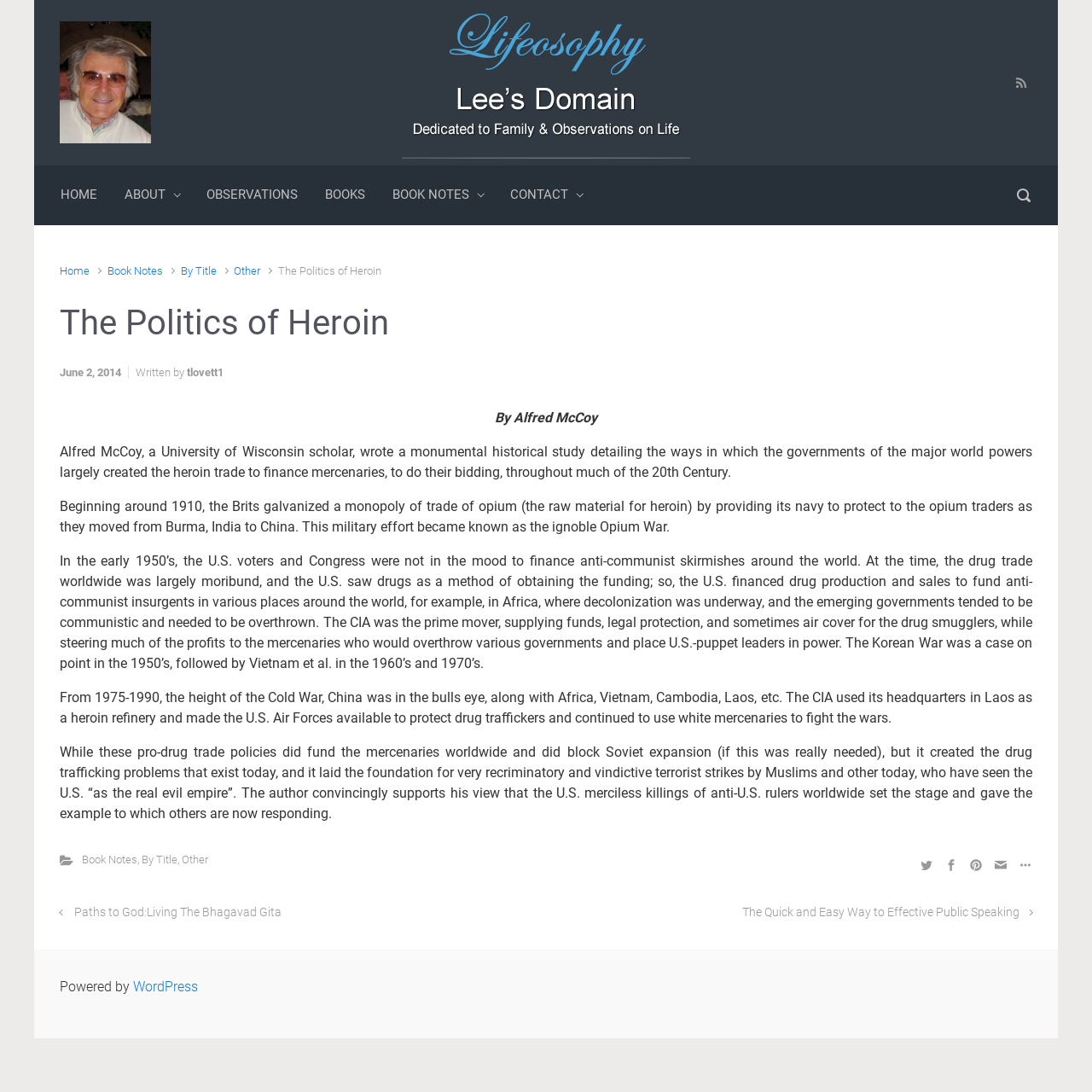Identify the bounding box coordinates for the UI element described as: "✿ Comme des Garçons, “Kyoto”". The coordinates should be provided as four floats between 0 and 1: [left, top, right, bottom].

None